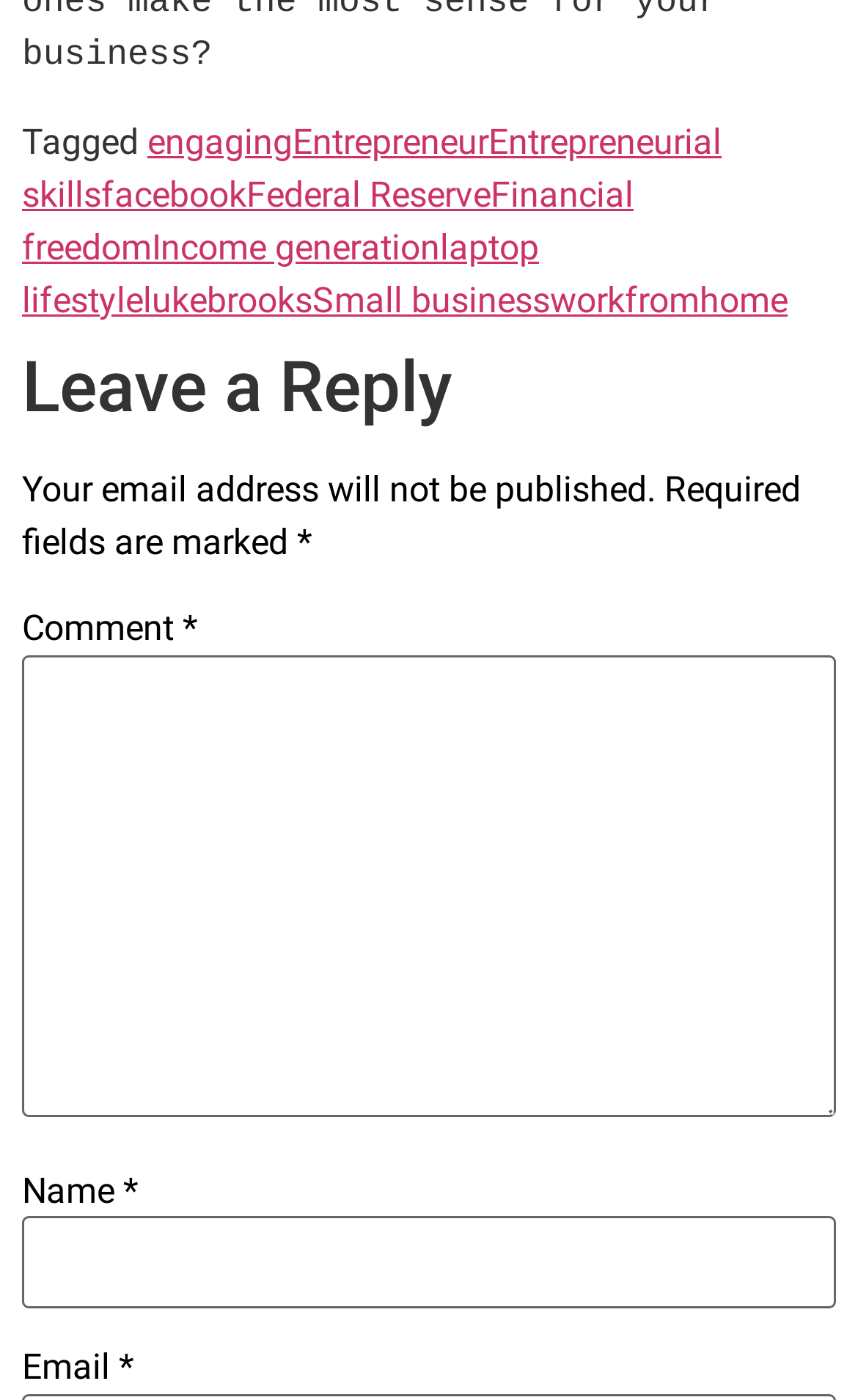Please locate the bounding box coordinates for the element that should be clicked to achieve the following instruction: "Click on the 'Entrepreneur' link". Ensure the coordinates are given as four float numbers between 0 and 1, i.e., [left, top, right, bottom].

[0.341, 0.086, 0.569, 0.116]